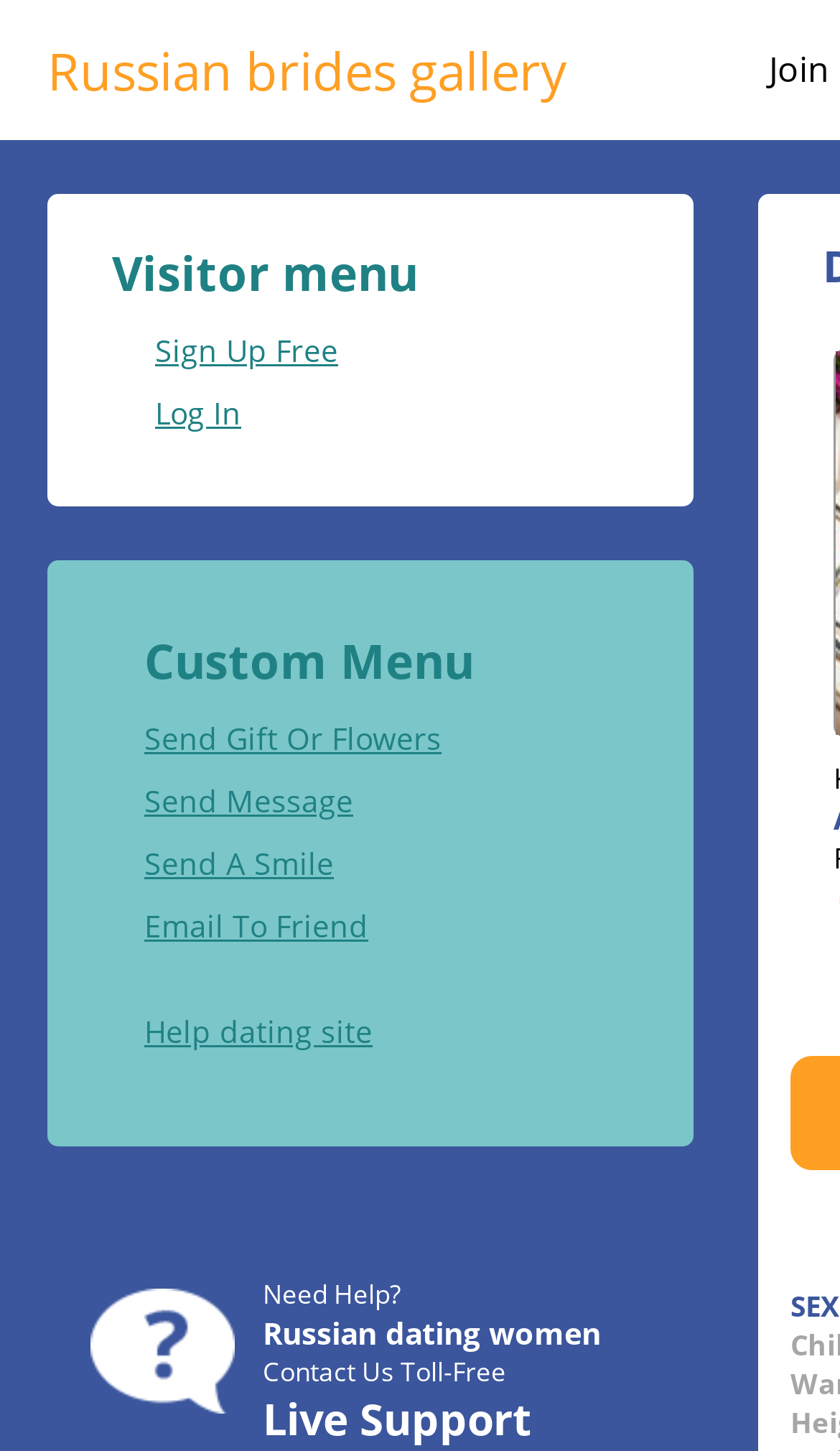Please determine the bounding box coordinates for the UI element described here. Use the format (top-left x, top-left y, bottom-right x, bottom-right y) with values bounded between 0 and 1: Annotations and/or curatorial actions

None